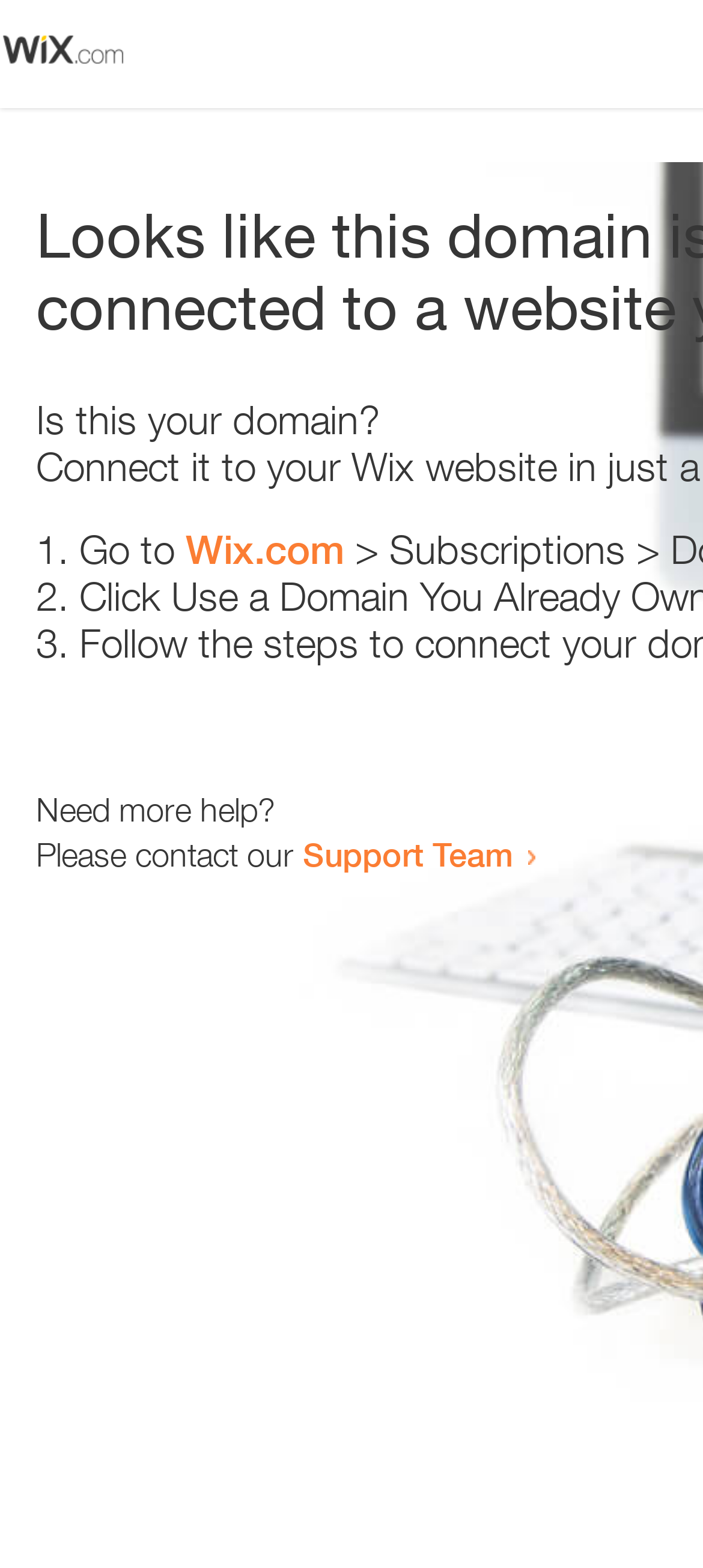Please provide a short answer using a single word or phrase for the question:
What is the text above the first list marker?

Is this your domain?